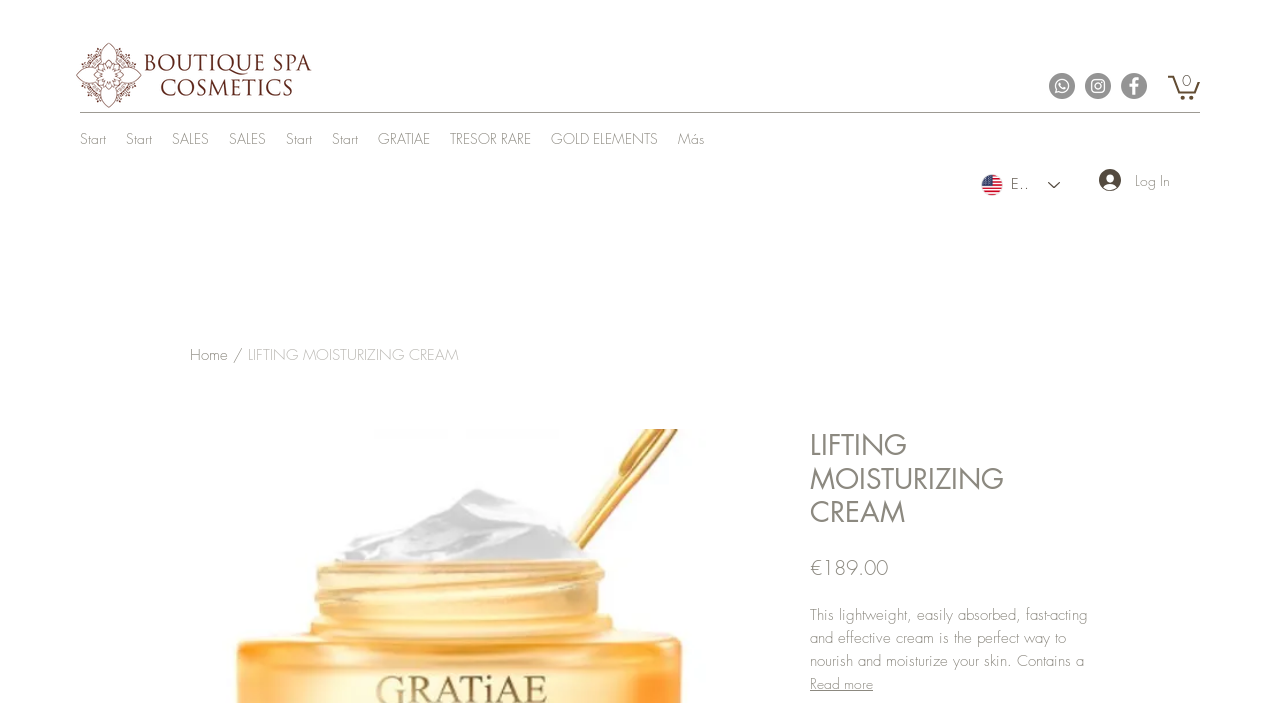Please find the bounding box coordinates of the element that must be clicked to perform the given instruction: "Search the site". The coordinates should be four float numbers from 0 to 1, i.e., [left, top, right, bottom].

[0.619, 0.178, 0.77, 0.216]